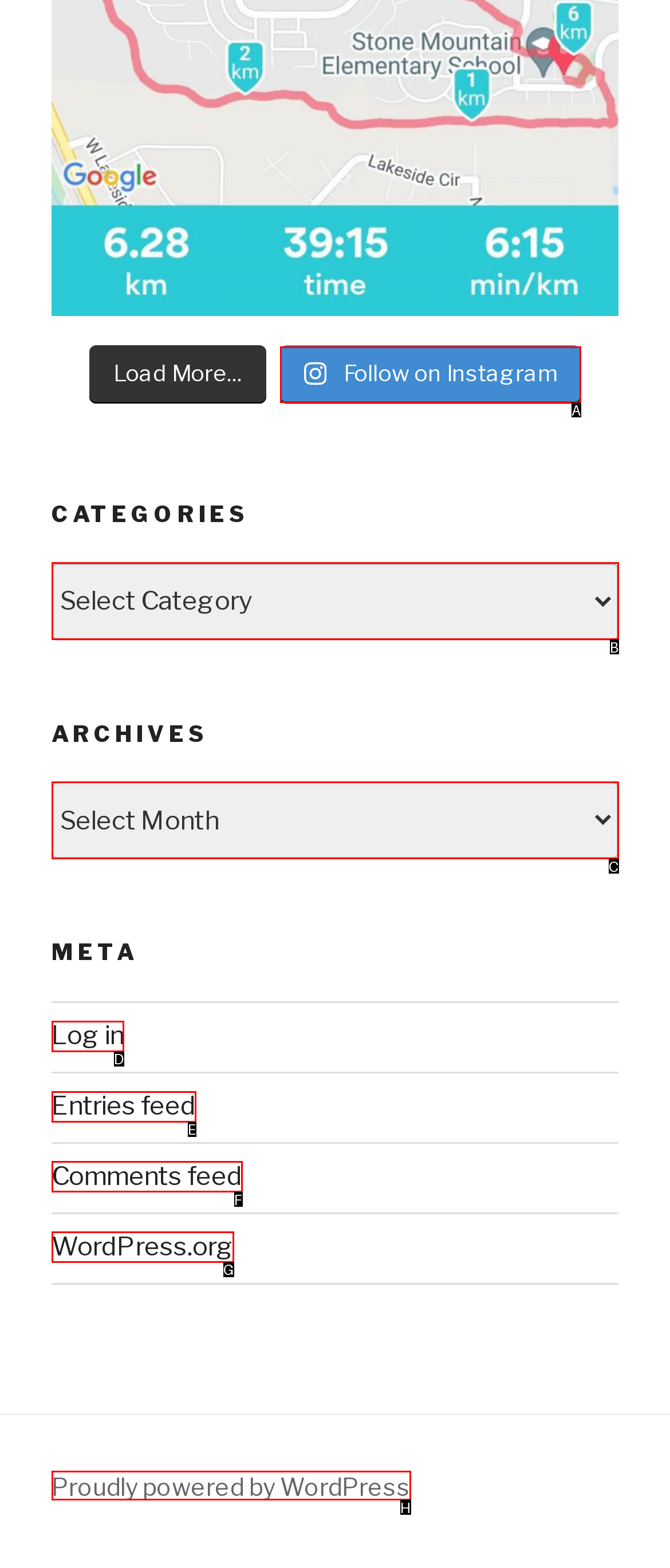Tell me which letter corresponds to the UI element that should be clicked to fulfill this instruction: Go to Personal home
Answer using the letter of the chosen option directly.

None